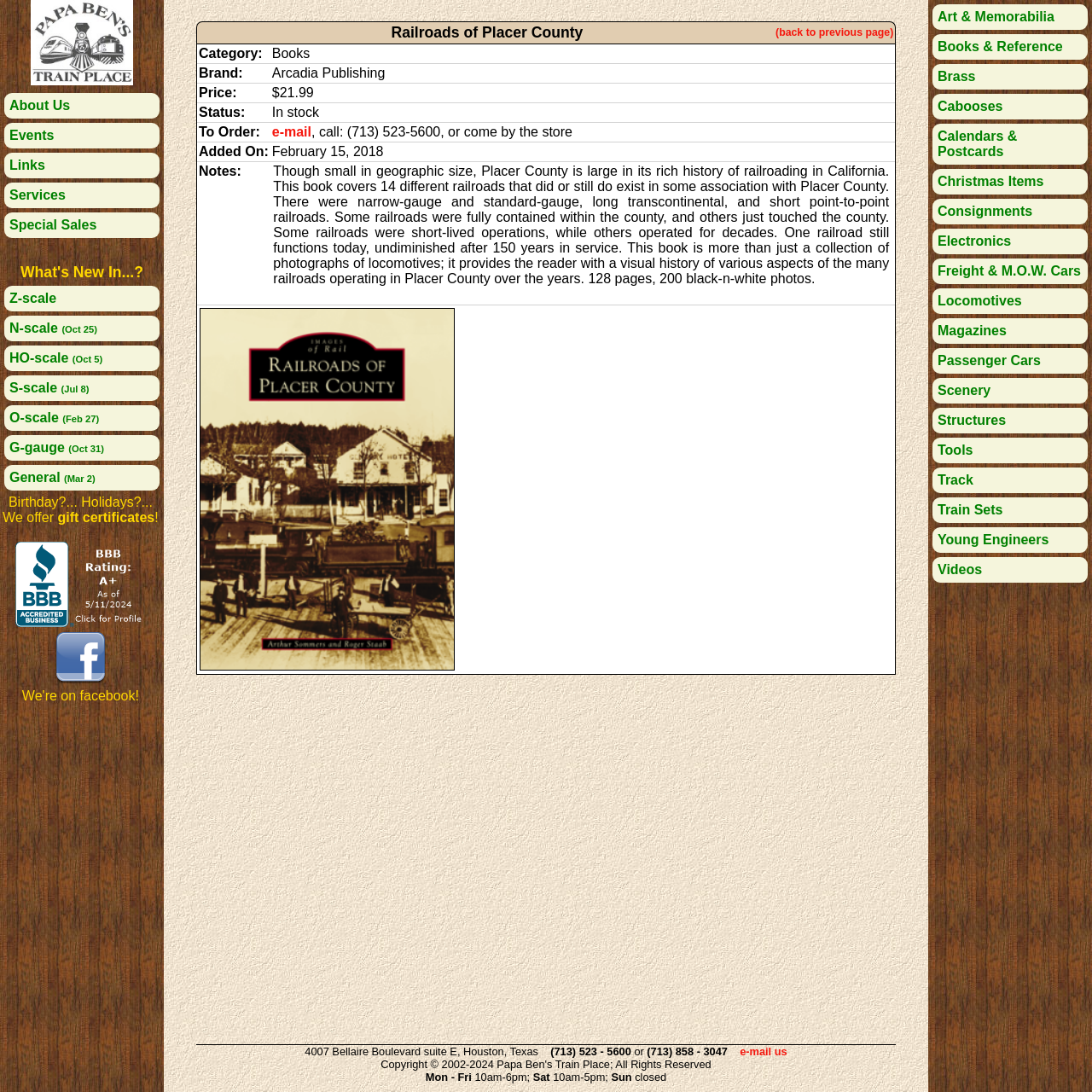Identify the bounding box coordinates of the section that should be clicked to achieve the task described: "go to home page".

[0.028, 0.067, 0.122, 0.08]